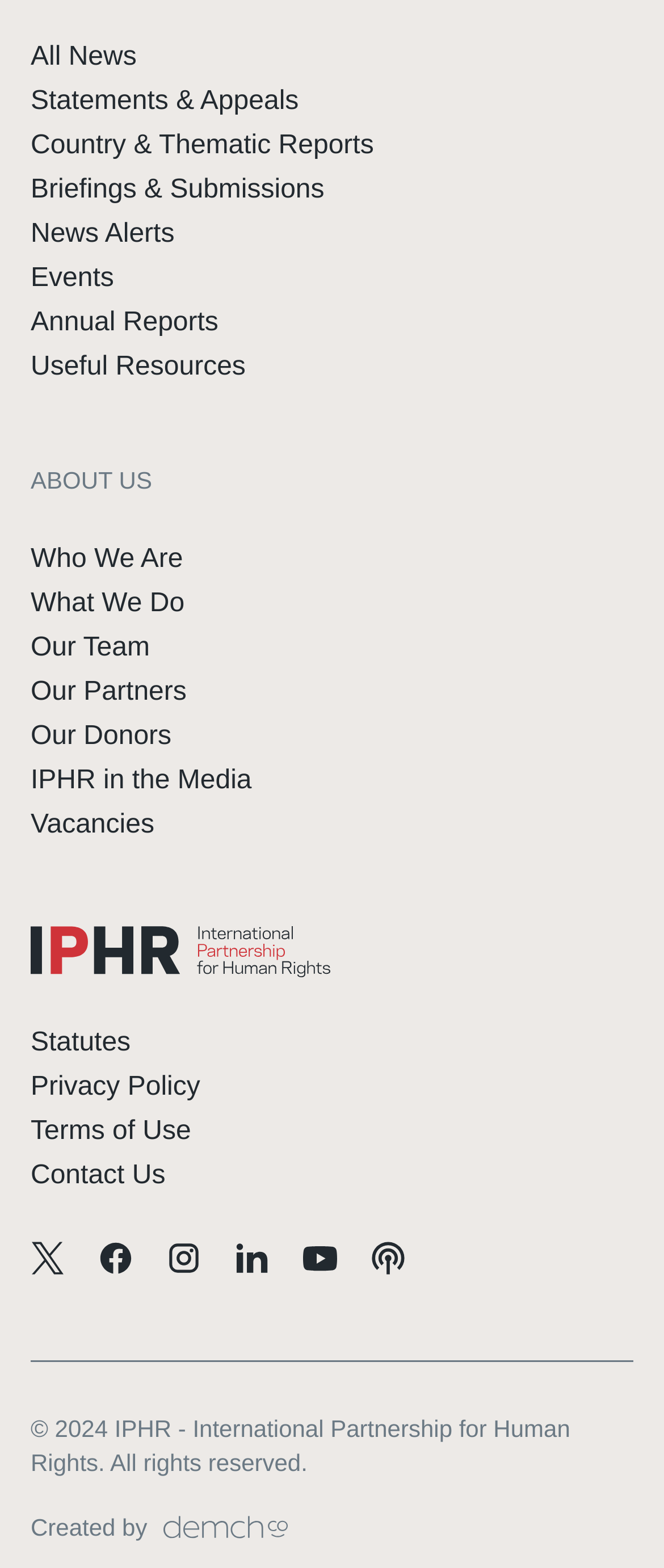Specify the bounding box coordinates for the region that must be clicked to perform the given instruction: "Search for products".

None